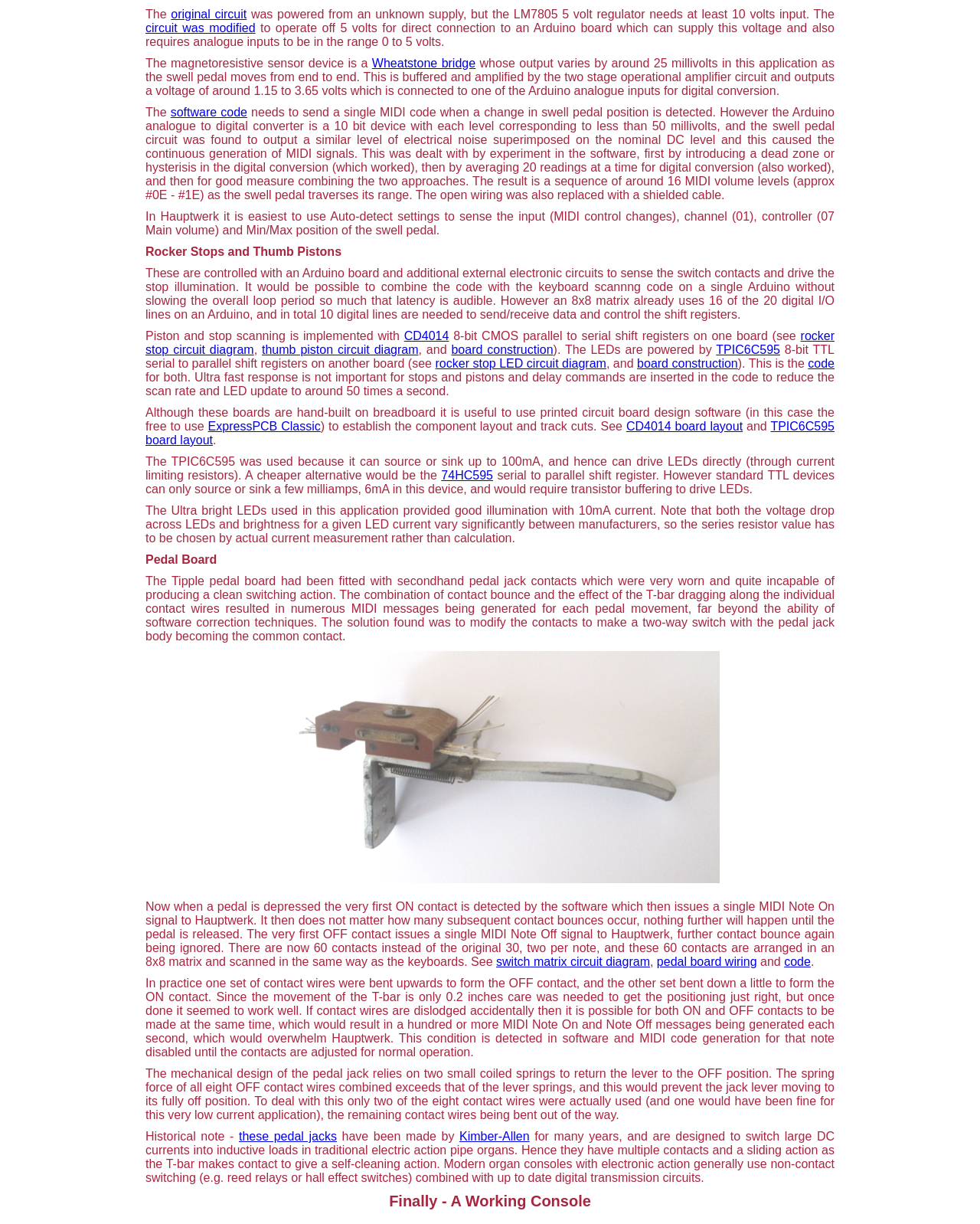Given the element description: "rocker stop circuit diagram", predict the bounding box coordinates of this UI element. The coordinates must be four float numbers between 0 and 1, given as [left, top, right, bottom].

[0.148, 0.269, 0.852, 0.291]